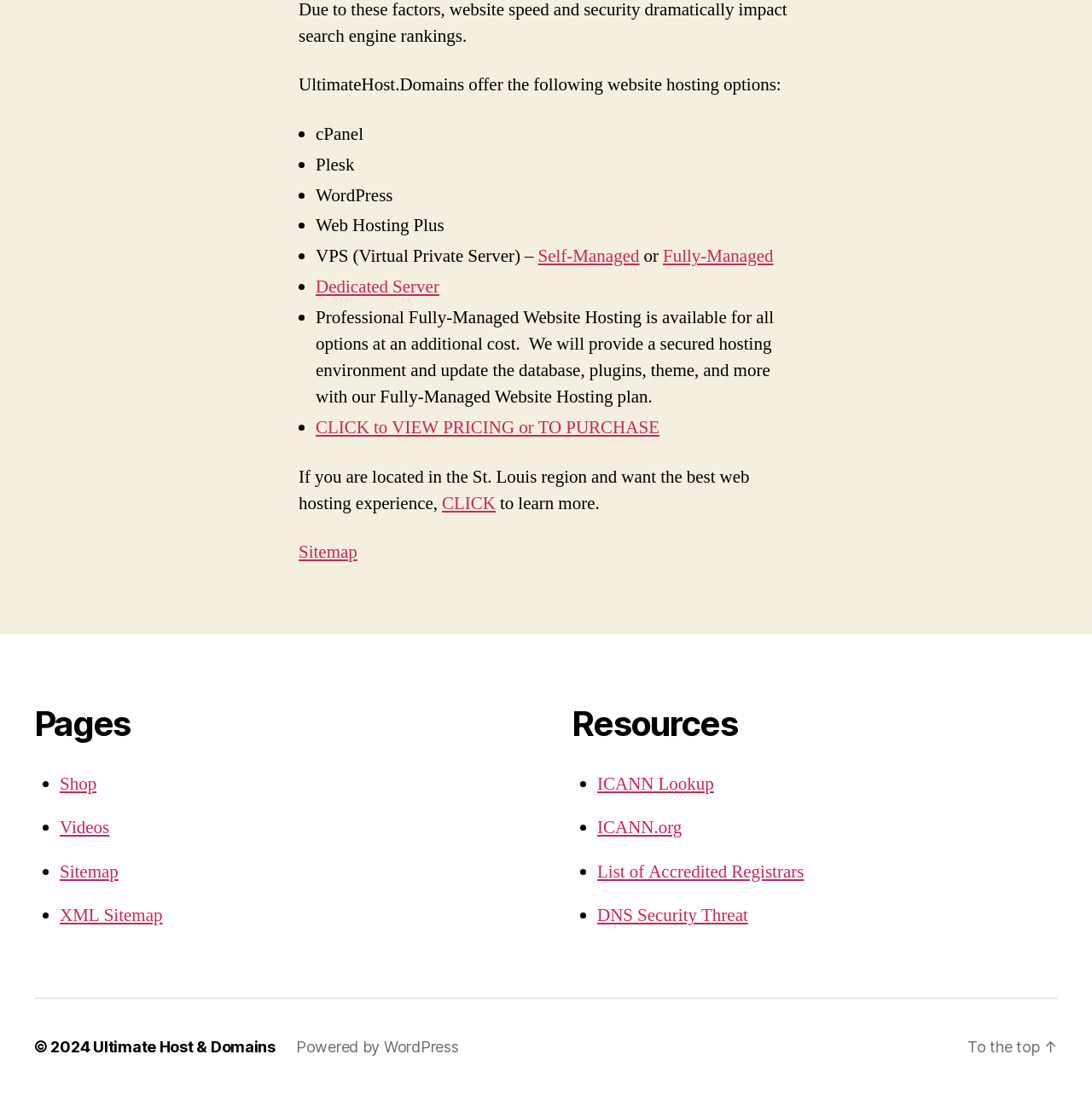Locate the bounding box coordinates of the element you need to click to accomplish the task described by this instruction: "Visit the shop page".

[0.055, 0.705, 0.088, 0.726]